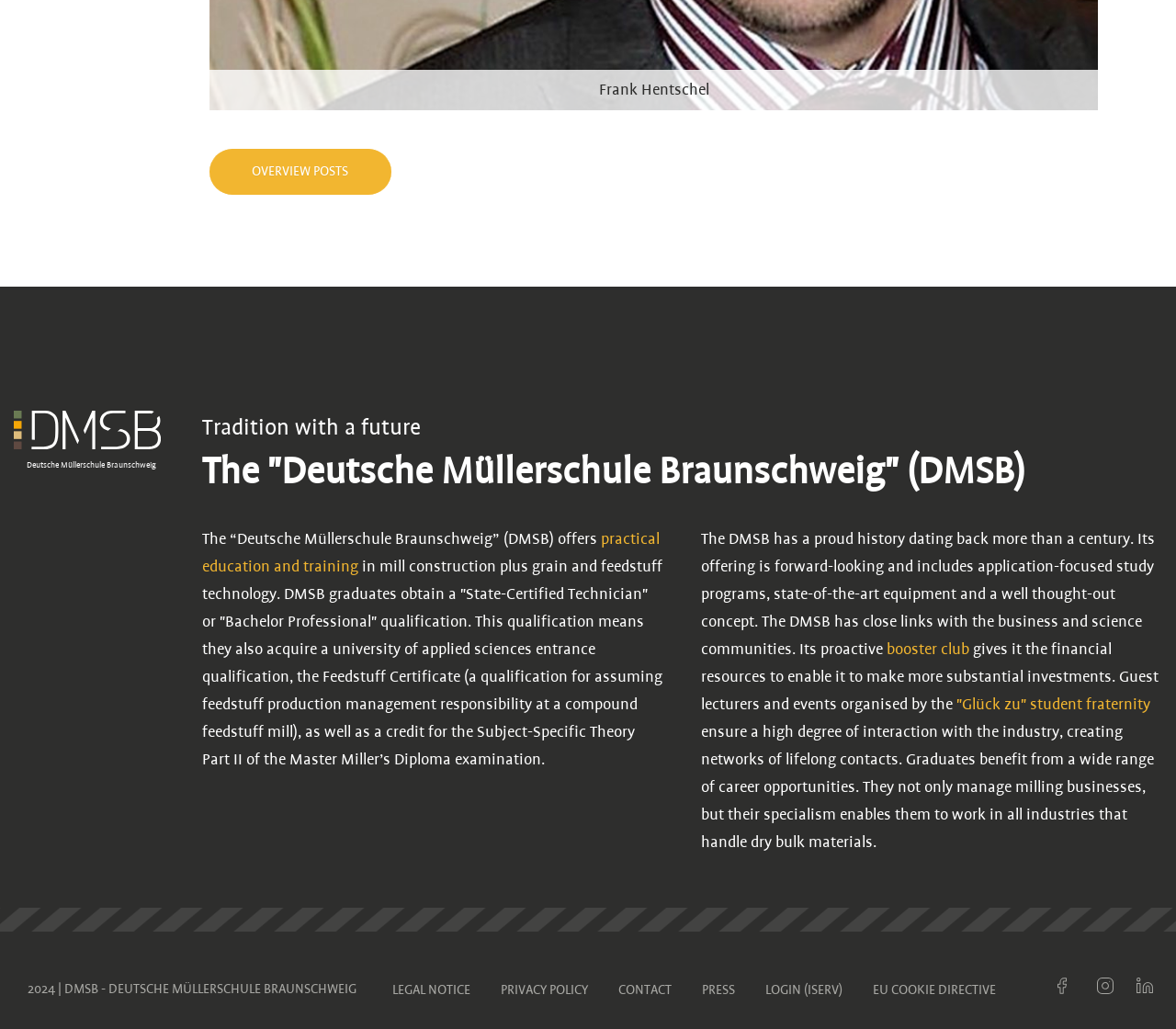Respond to the question below with a single word or phrase:
What is the name of the school?

Deutsche Müllerschule Braunschweig